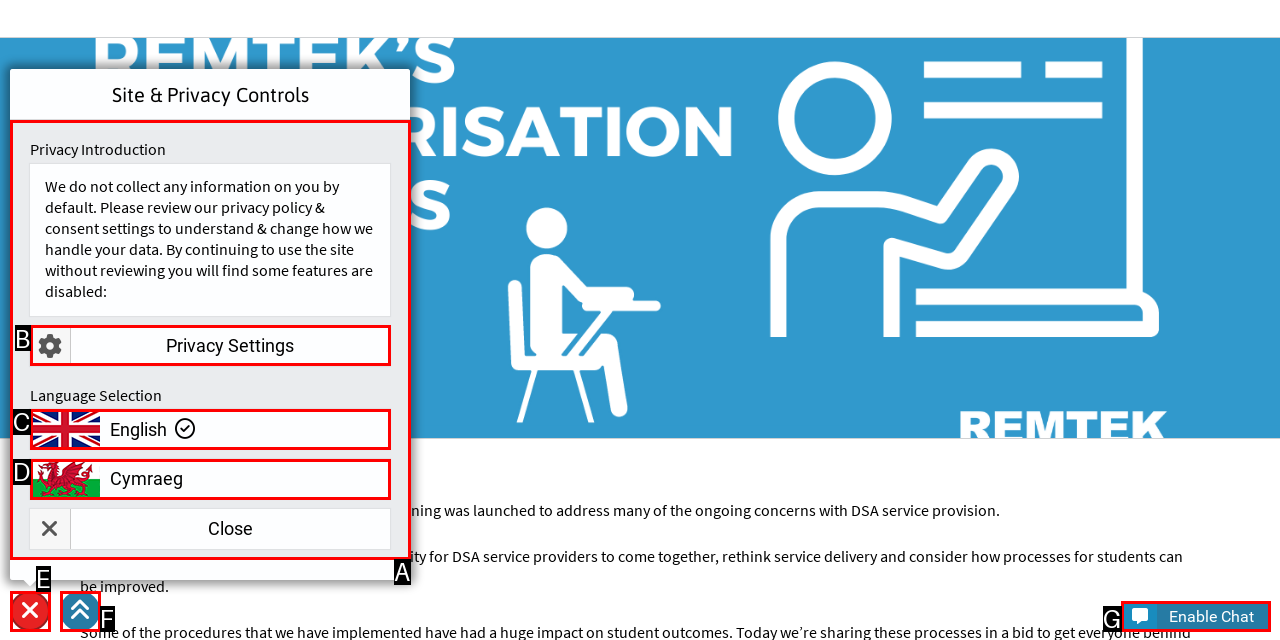Based on the given description: The Pyramid of Giza Studies, identify the correct option and provide the corresponding letter from the given choices directly.

None